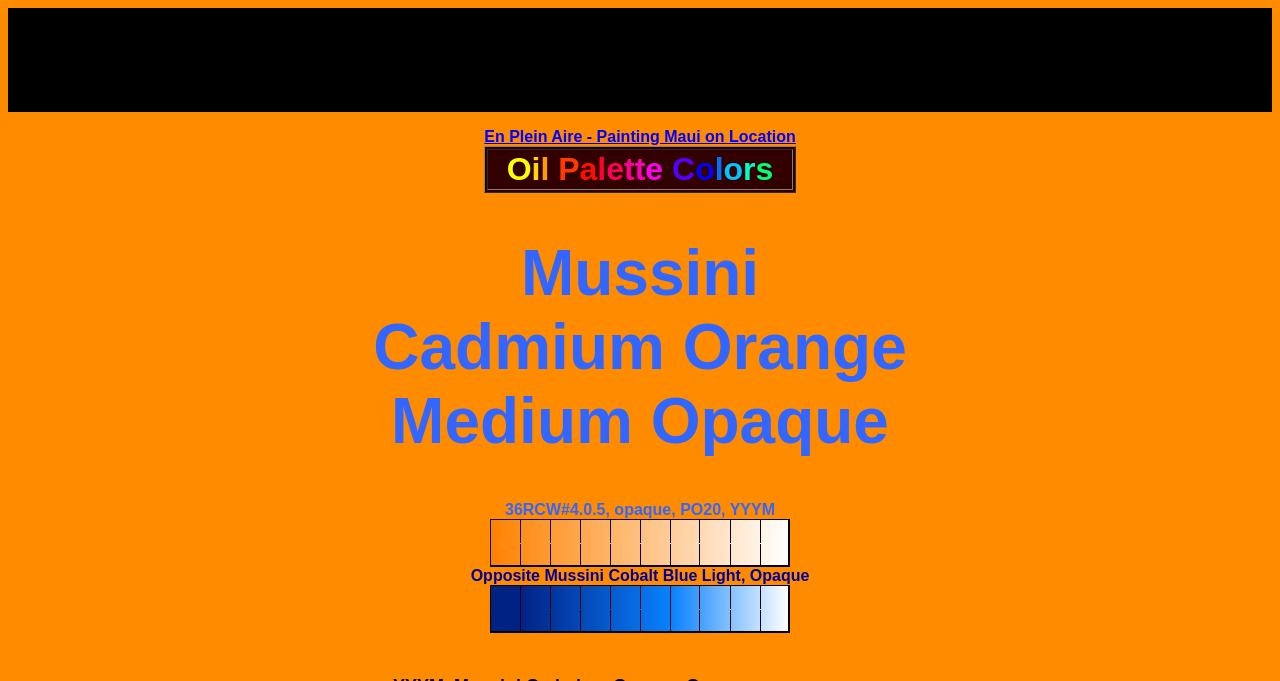How many images are on the webpage?
Use the image to give a comprehensive and detailed response to the question.

I found the answer by looking at the image elements on the webpage. There are two image elements, which suggests that there are two images on the webpage.